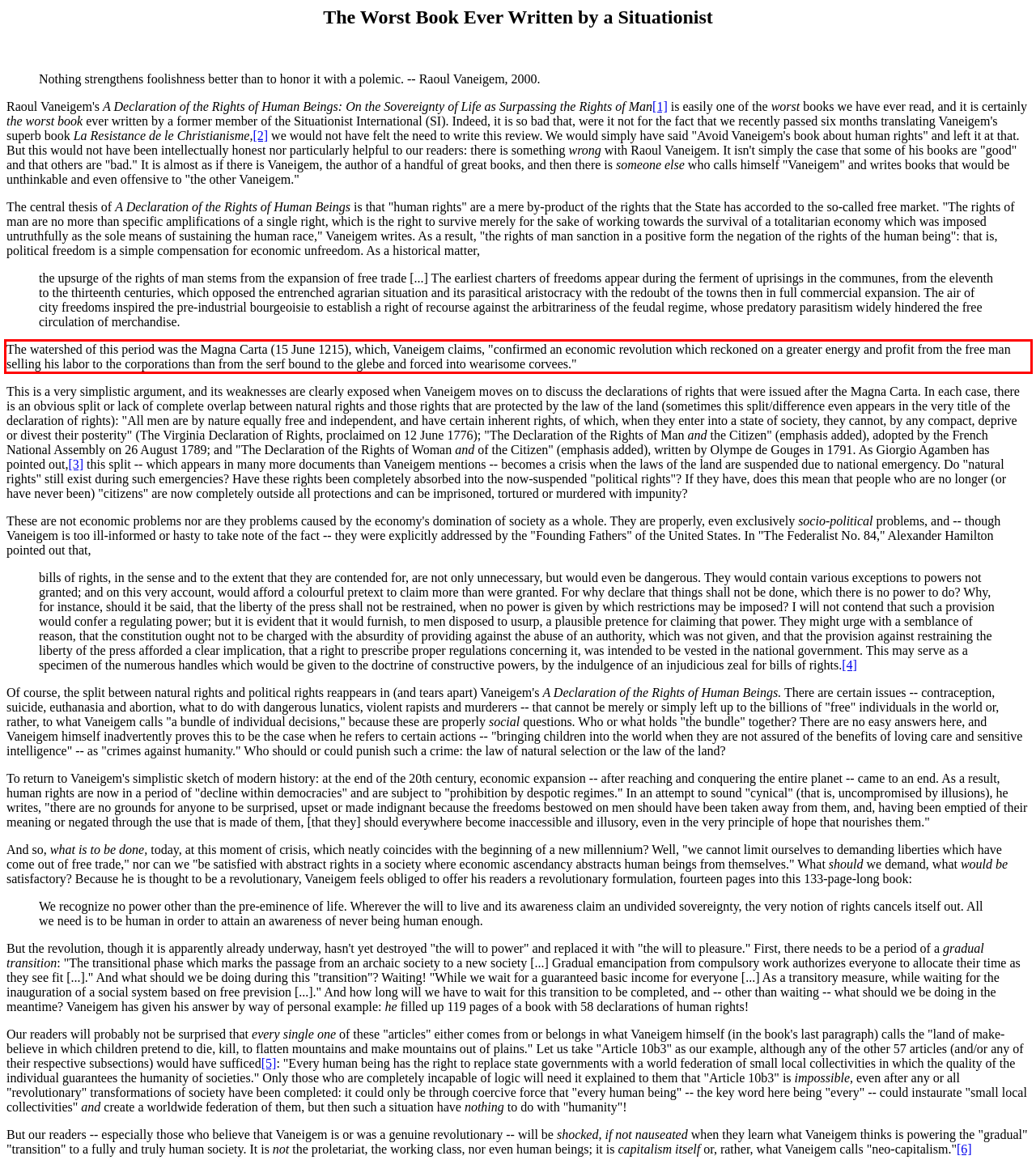You are presented with a screenshot containing a red rectangle. Extract the text found inside this red bounding box.

The watershed of this period was the Magna Carta (15 June 1215), which, Vaneigem claims, "confirmed an economic revolution which reckoned on a greater energy and profit from the free man selling his labor to the corporations than from the serf bound to the glebe and forced into wearisome corvees."